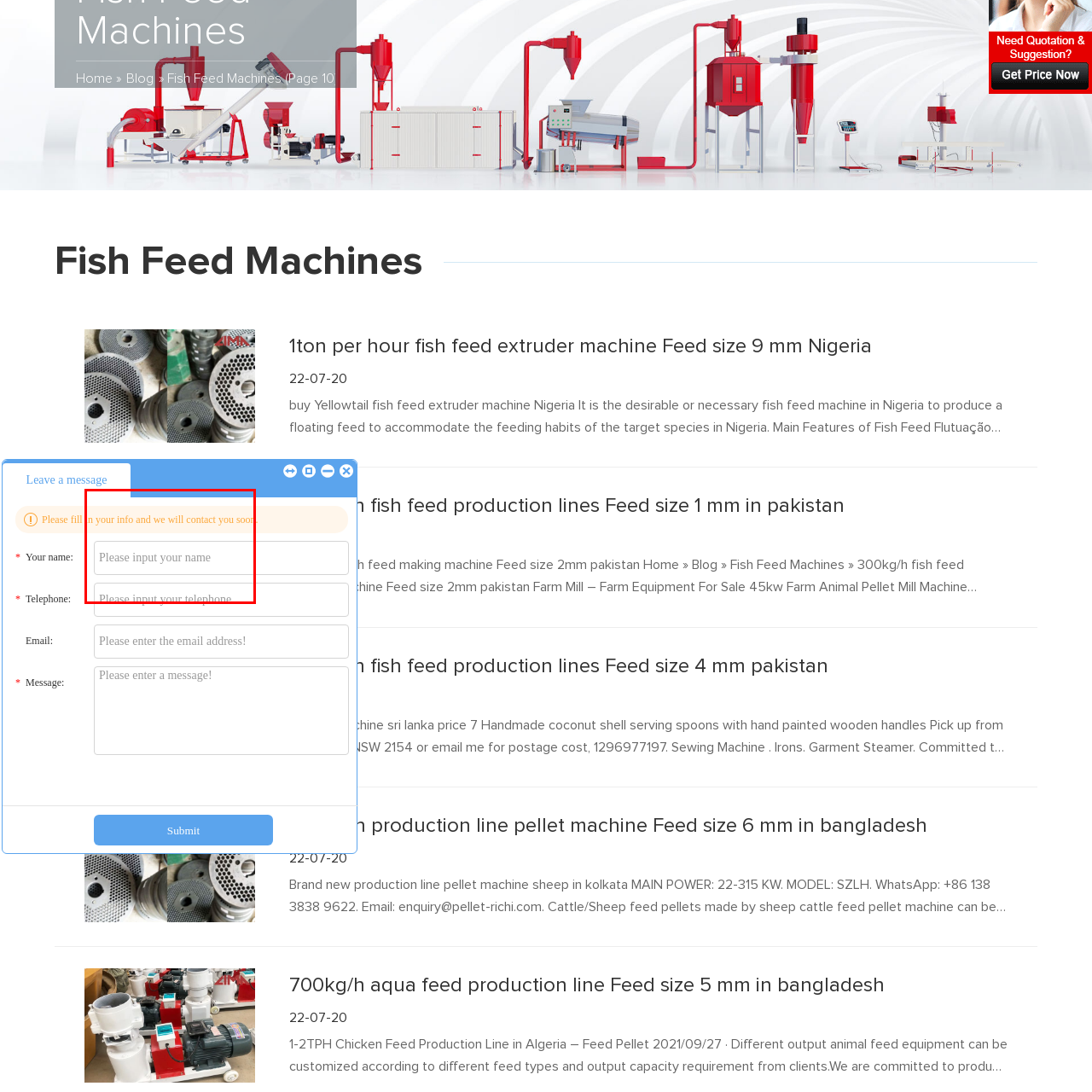Identify the subject within the red bounding box and respond to the following question in a single word or phrase:
What is the goal of showcasing the machine in a professional setting?

To attract manufacturers and suppliers